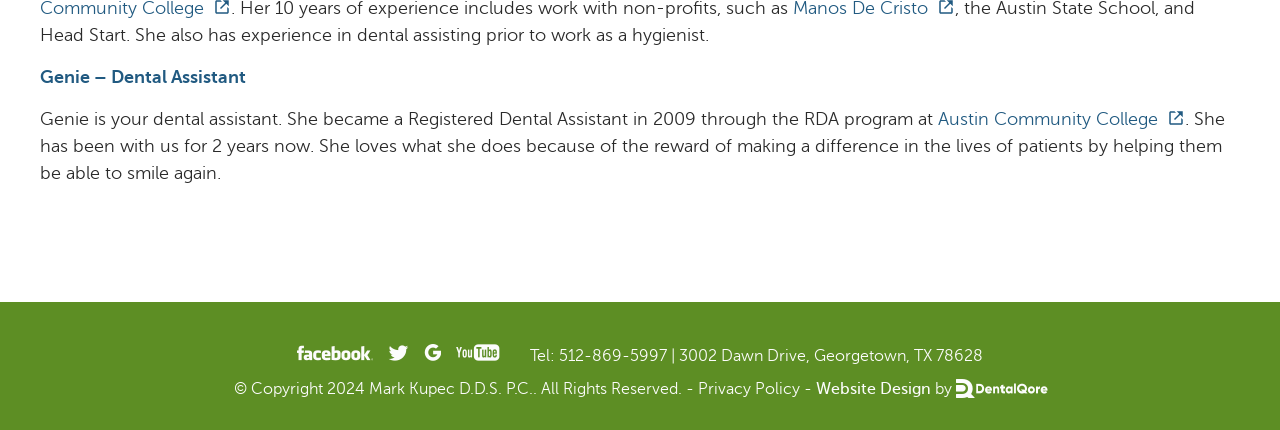Provide a one-word or short-phrase response to the question:
Where did Genie become a Registered Dental Assistant?

Austin Community College